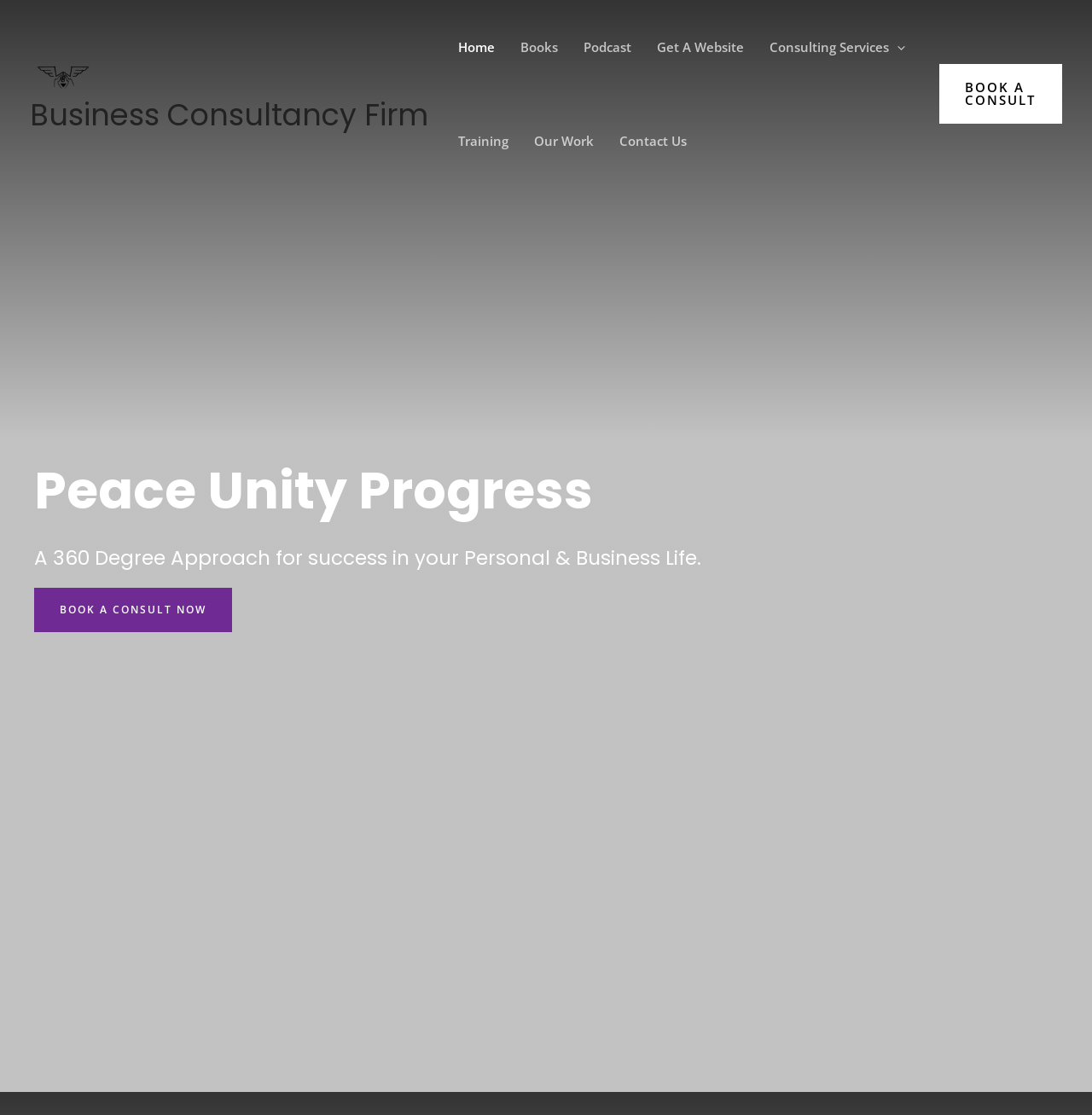Provide your answer in one word or a succinct phrase for the question: 
What is the purpose of the menu toggle?

To expand or collapse the menu